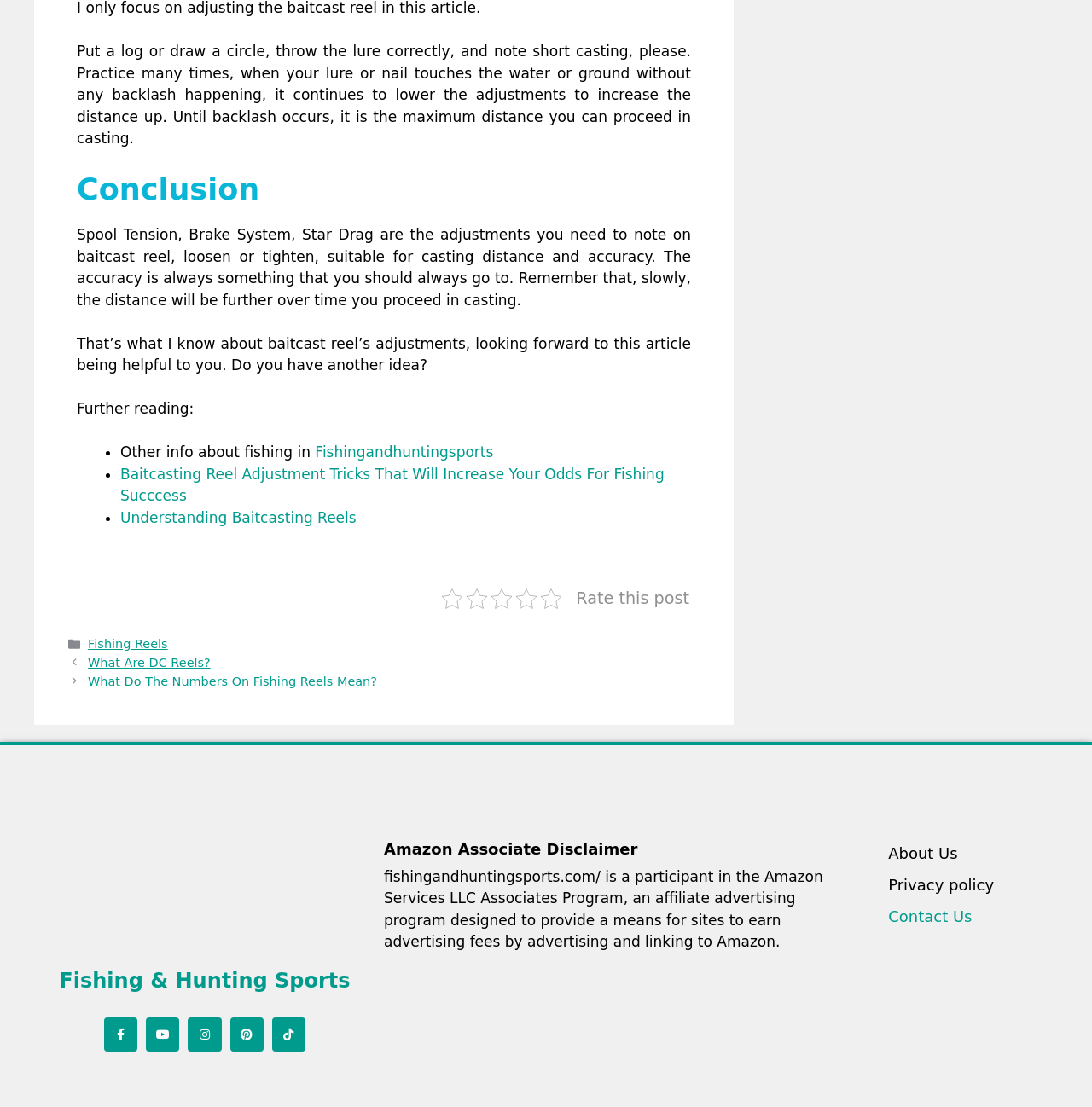Please give the bounding box coordinates of the area that should be clicked to fulfill the following instruction: "Read 'Conclusion'". The coordinates should be in the format of four float numbers from 0 to 1, i.e., [left, top, right, bottom].

[0.07, 0.155, 0.633, 0.187]